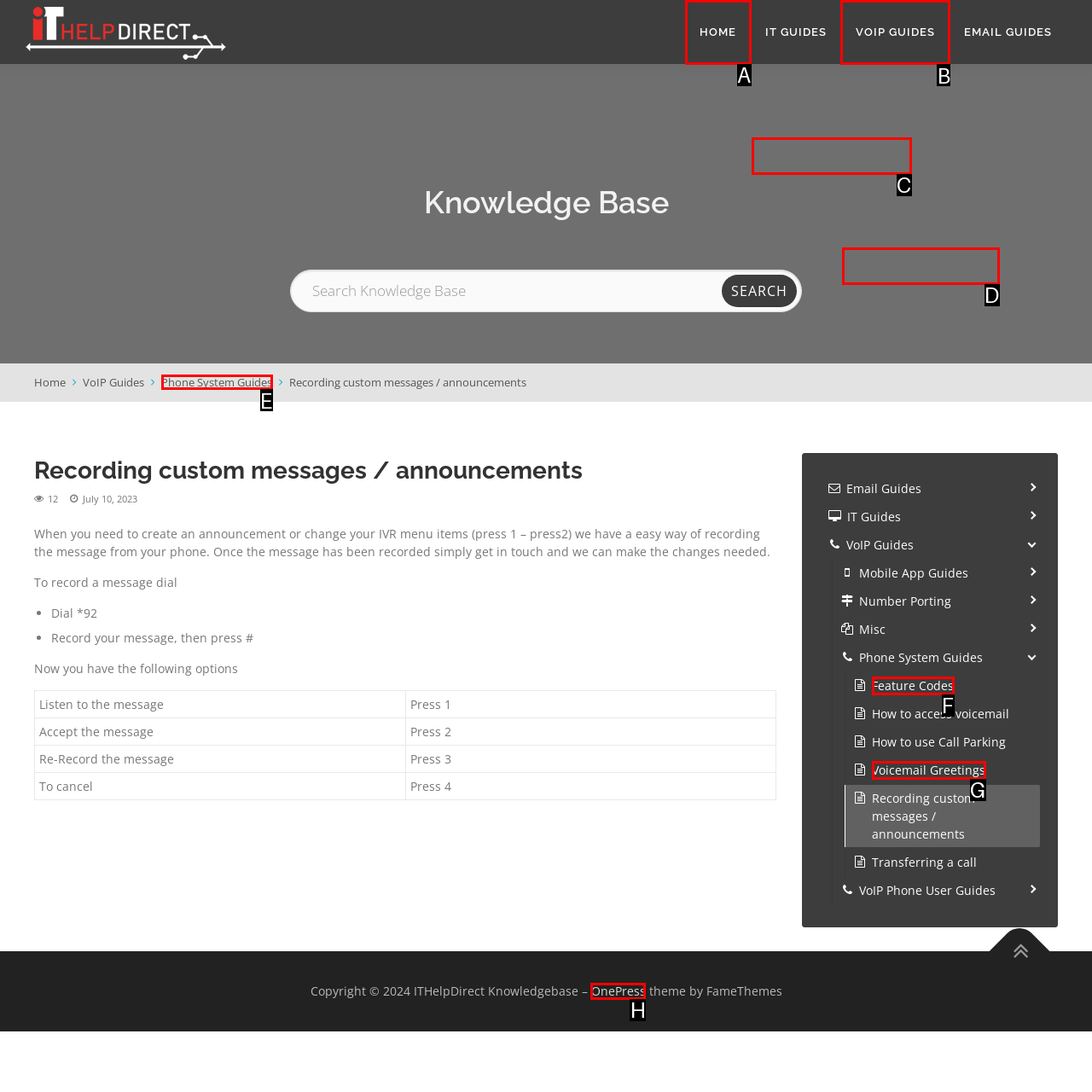Select the correct UI element to complete the task: Click VoIP GUIDES
Please provide the letter of the chosen option.

B